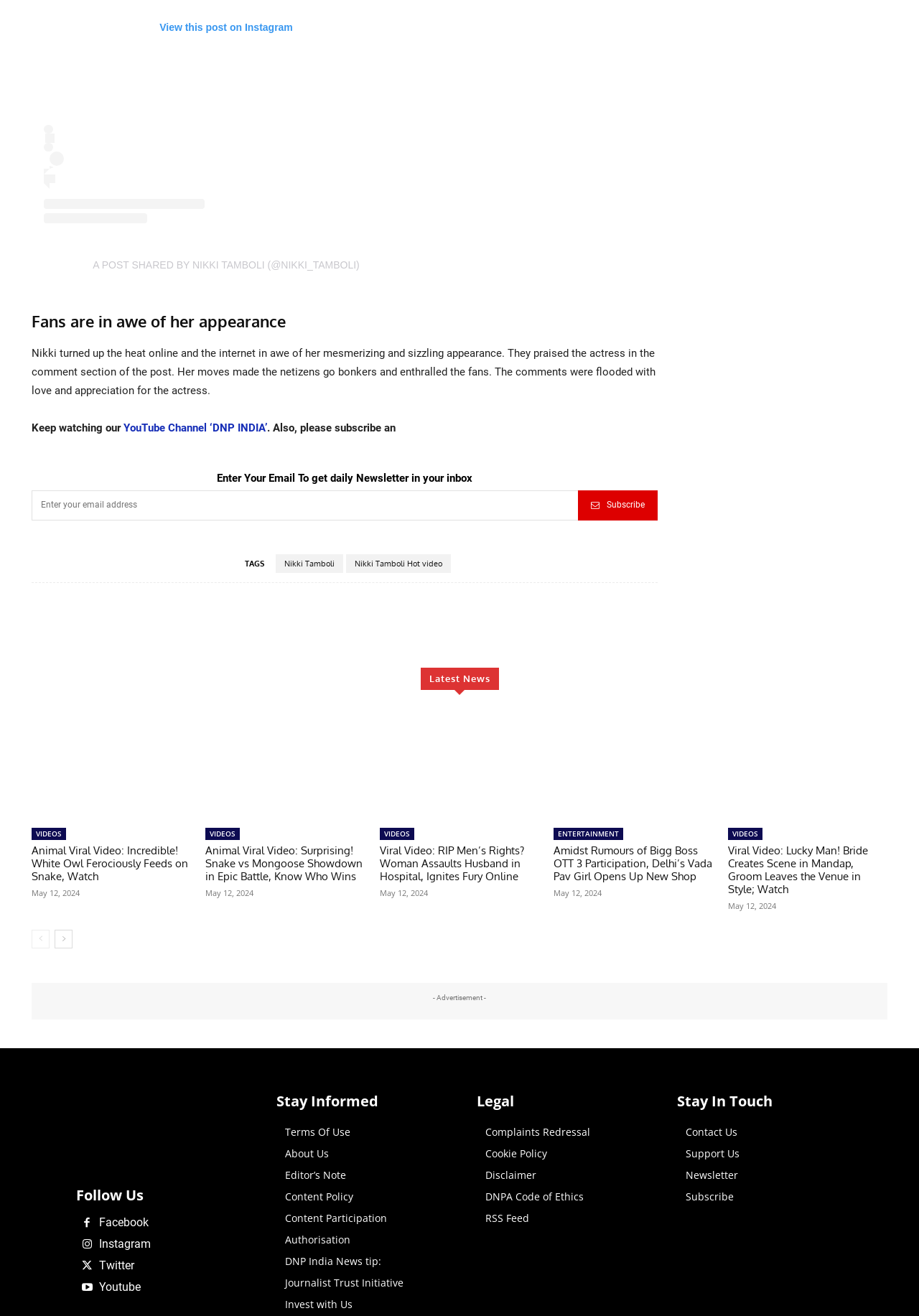Calculate the bounding box coordinates of the UI element given the description: "Complaints Redressal".

[0.528, 0.852, 0.699, 0.868]